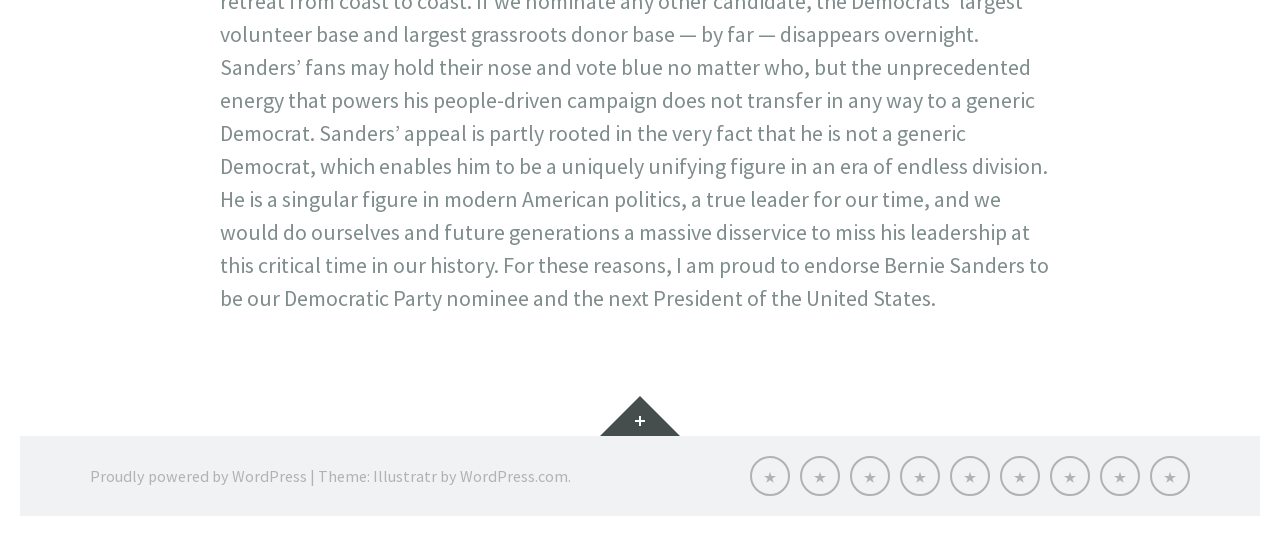Locate the bounding box coordinates of the element you need to click to accomplish the task described by this instruction: "View the Resources".

[0.898, 0.85, 0.93, 0.925]